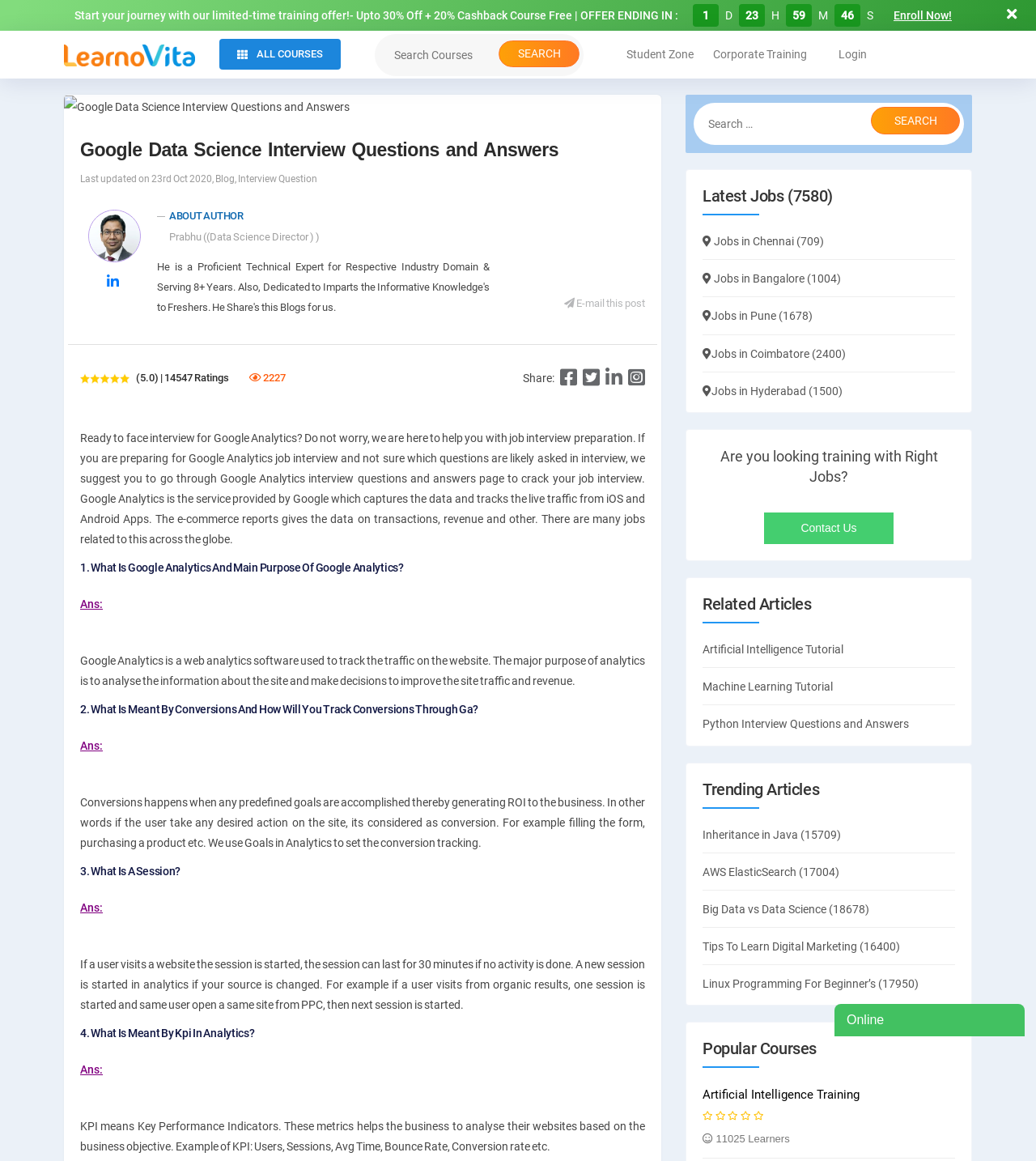Indicate the bounding box coordinates of the clickable region to achieve the following instruction: "Enroll in a course."

[0.862, 0.008, 0.919, 0.019]